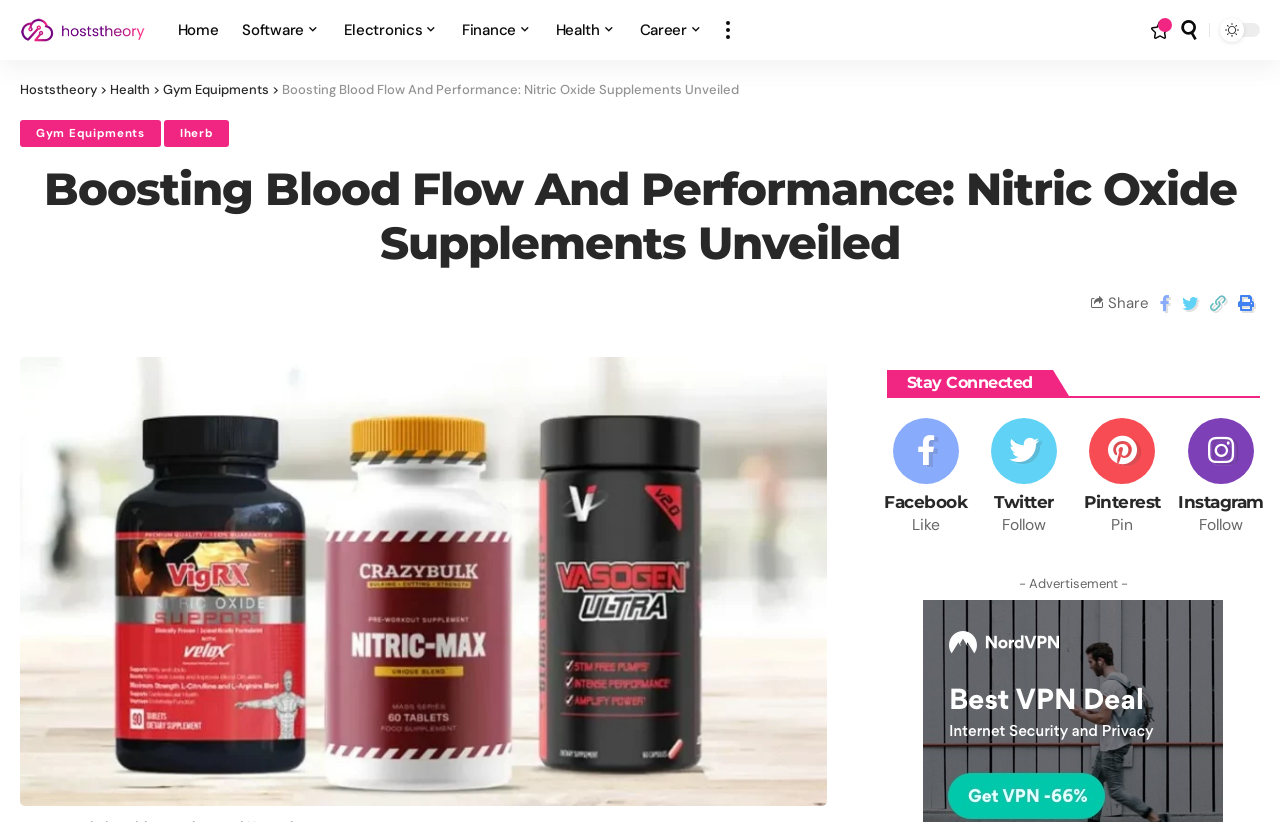What is the theme of the webpage?
Your answer should be a single word or phrase derived from the screenshot.

Health and Fitness